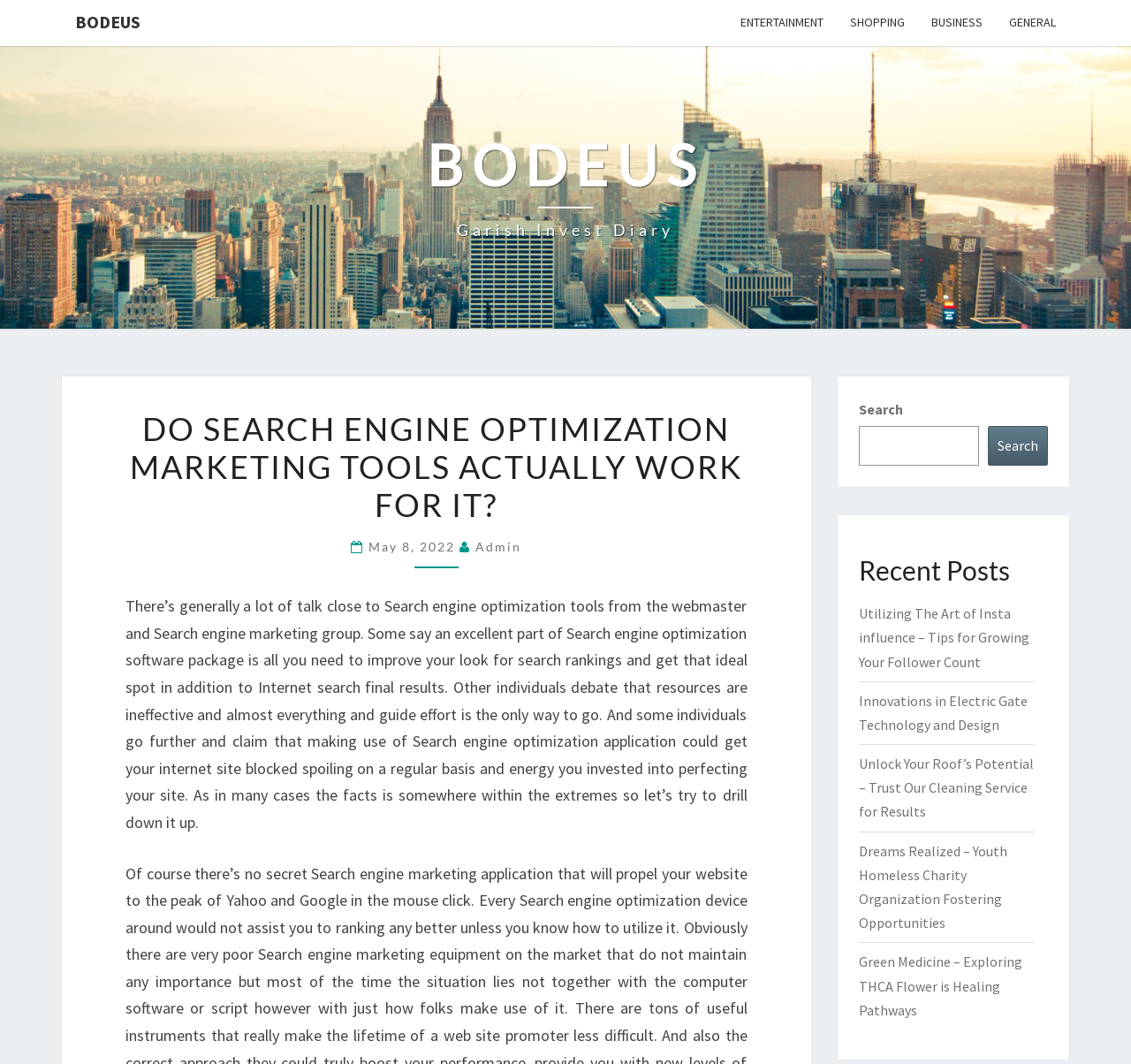What is the purpose of the search box?
Look at the image and construct a detailed response to the question.

The search box is located at the top right of the page, and it has a button labeled 'Search', suggesting that its purpose is to allow users to search for content within the website.